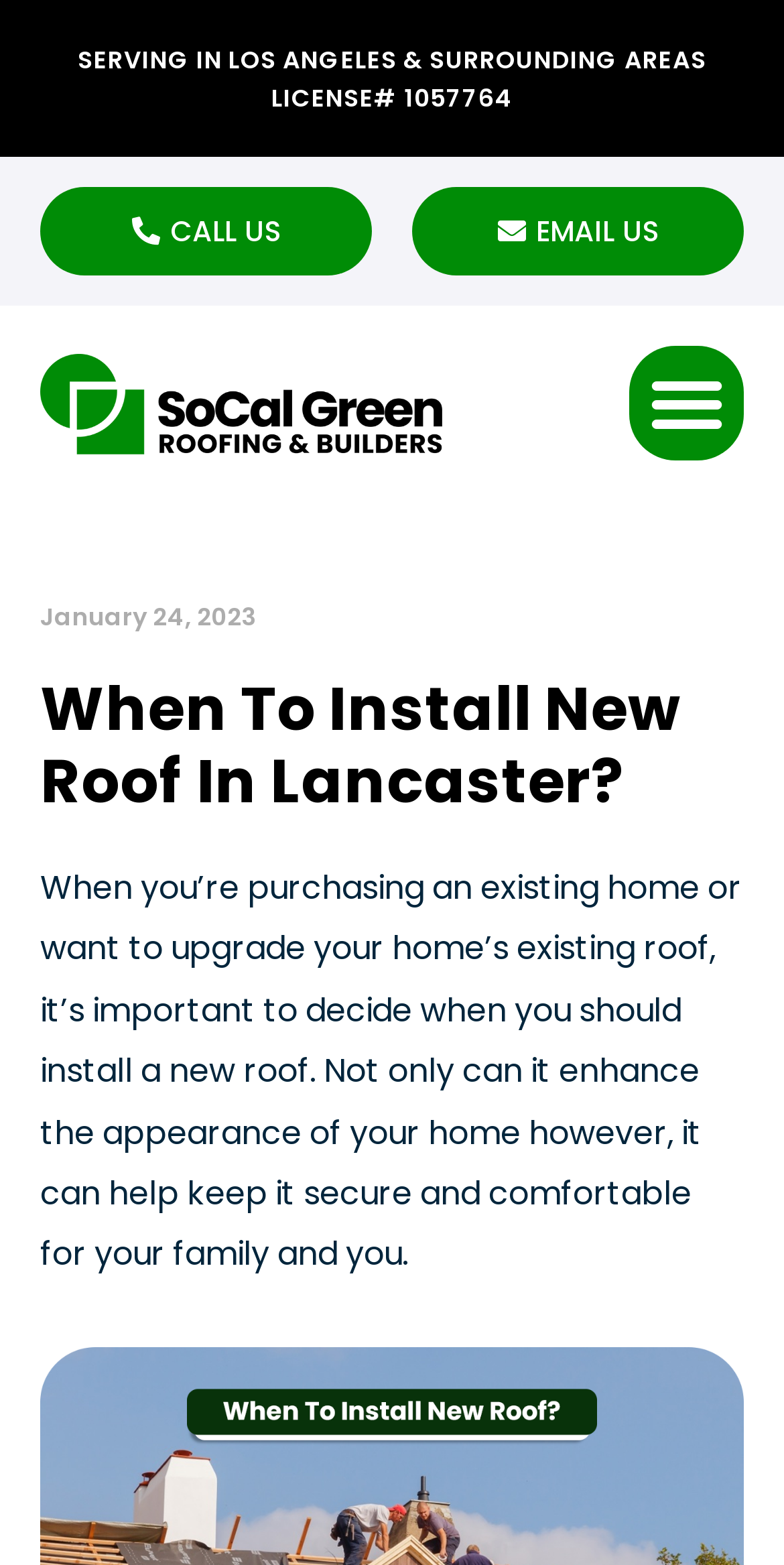Elaborate on the webpage's design and content in a detailed caption.

The webpage appears to be a informational page about roofing services, specifically focused on Lancaster. At the top-left corner, there is a text "SERVING IN" followed by "LOS ANGELES & SURROUNDING AREAS" in a larger font, indicating the service area of the company. Below this, there is a license number "LICENSE# 1057764" displayed. 

To the left of the license number, there are two call-to-action links, "CALL US" and "EMAIL US", allowing users to quickly contact the company. Next to these links, there is a link with no text, possibly an icon or a logo. On the top-right corner, there is a "Menu Toggle" button, which is currently not expanded.

Below the top section, there is a timestamp "January 24, 2023" displayed. The main heading "When To Install New Roof In Lancaster?" is centered on the page, followed by a paragraph of text that explains the importance of deciding when to install a new roof, including its benefits for the appearance, security, and comfort of a home.